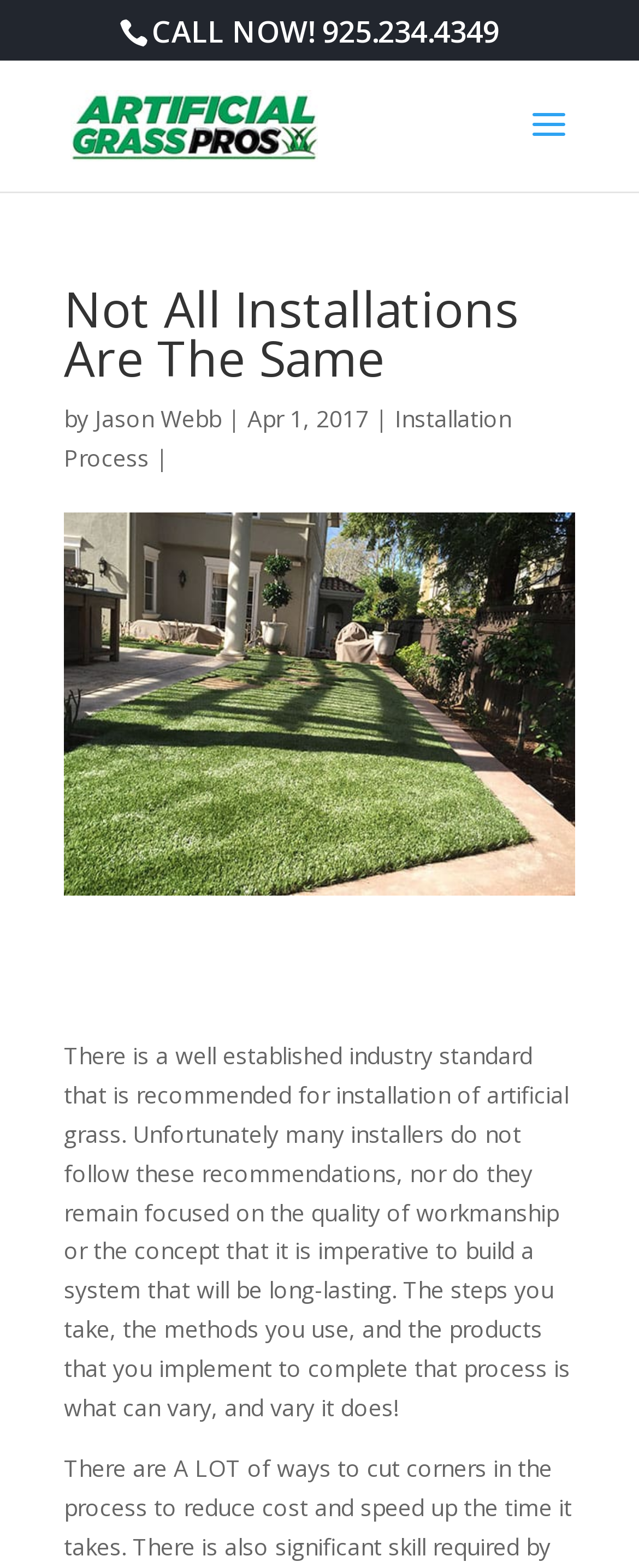Please determine the bounding box of the UI element that matches this description: Installation Process. The coordinates should be given as (top-left x, top-left y, bottom-right x, bottom-right y), with all values between 0 and 1.

[0.1, 0.257, 0.8, 0.302]